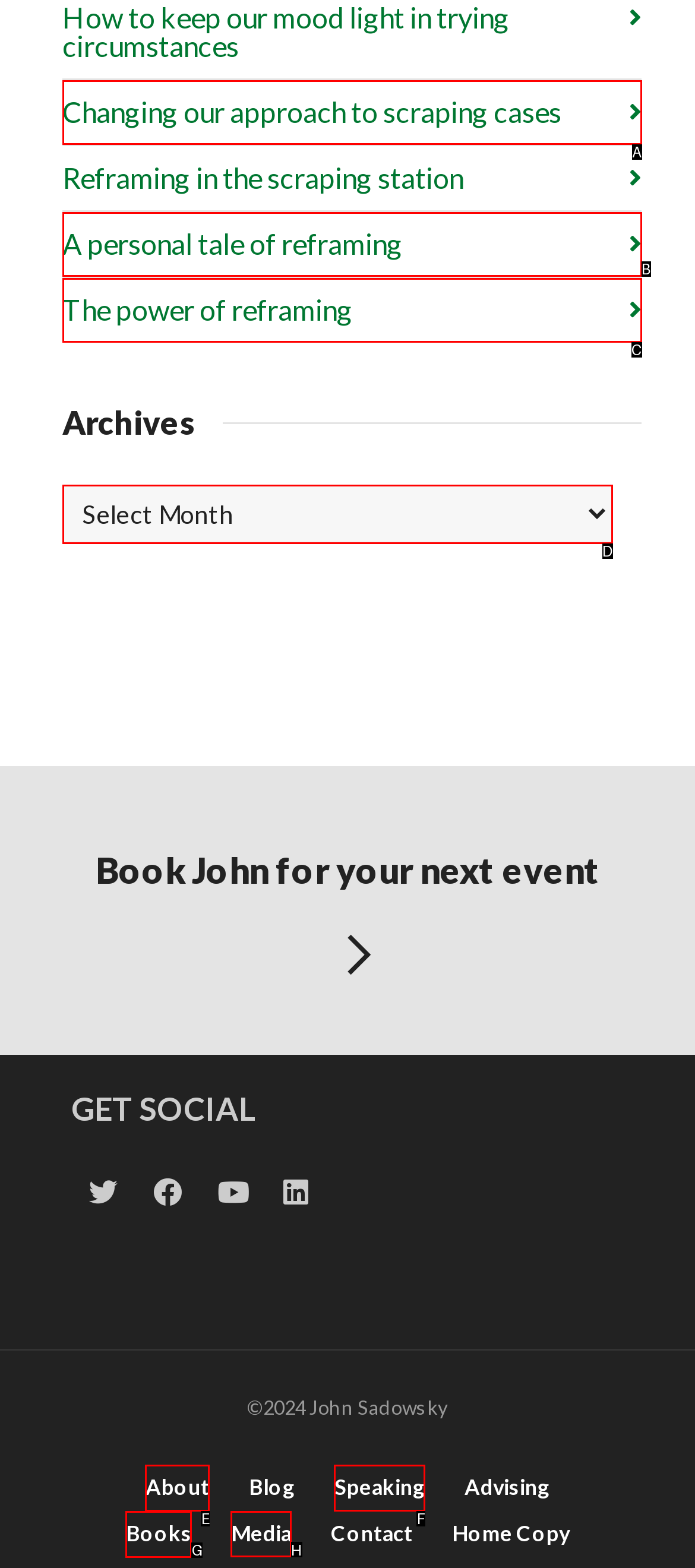Given the task: Check the 'Media' link, tell me which HTML element to click on.
Answer with the letter of the correct option from the given choices.

H